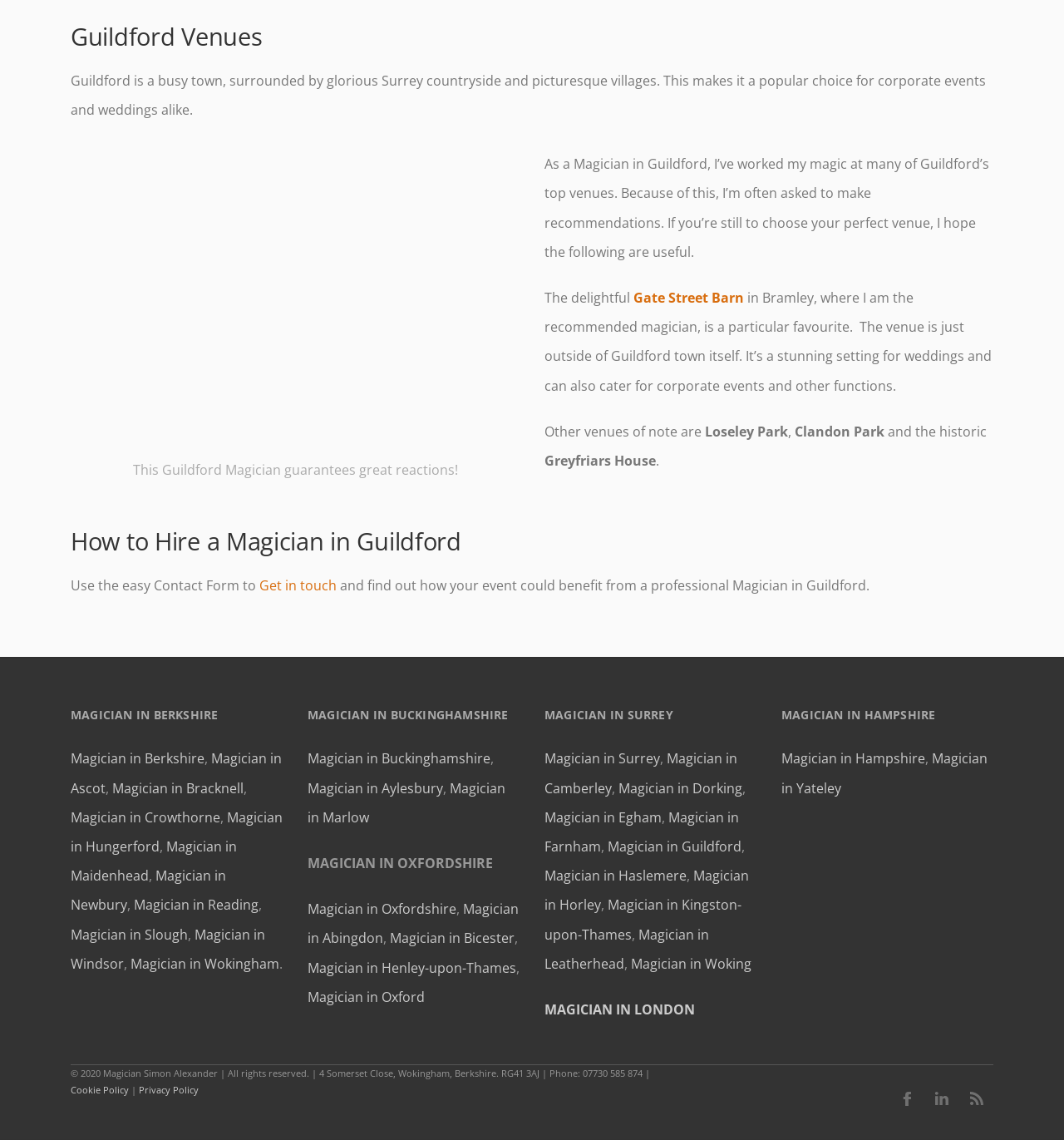Please find the bounding box coordinates of the clickable region needed to complete the following instruction: "Get certified by ASI". The bounding box coordinates must consist of four float numbers between 0 and 1, i.e., [left, top, right, bottom].

None